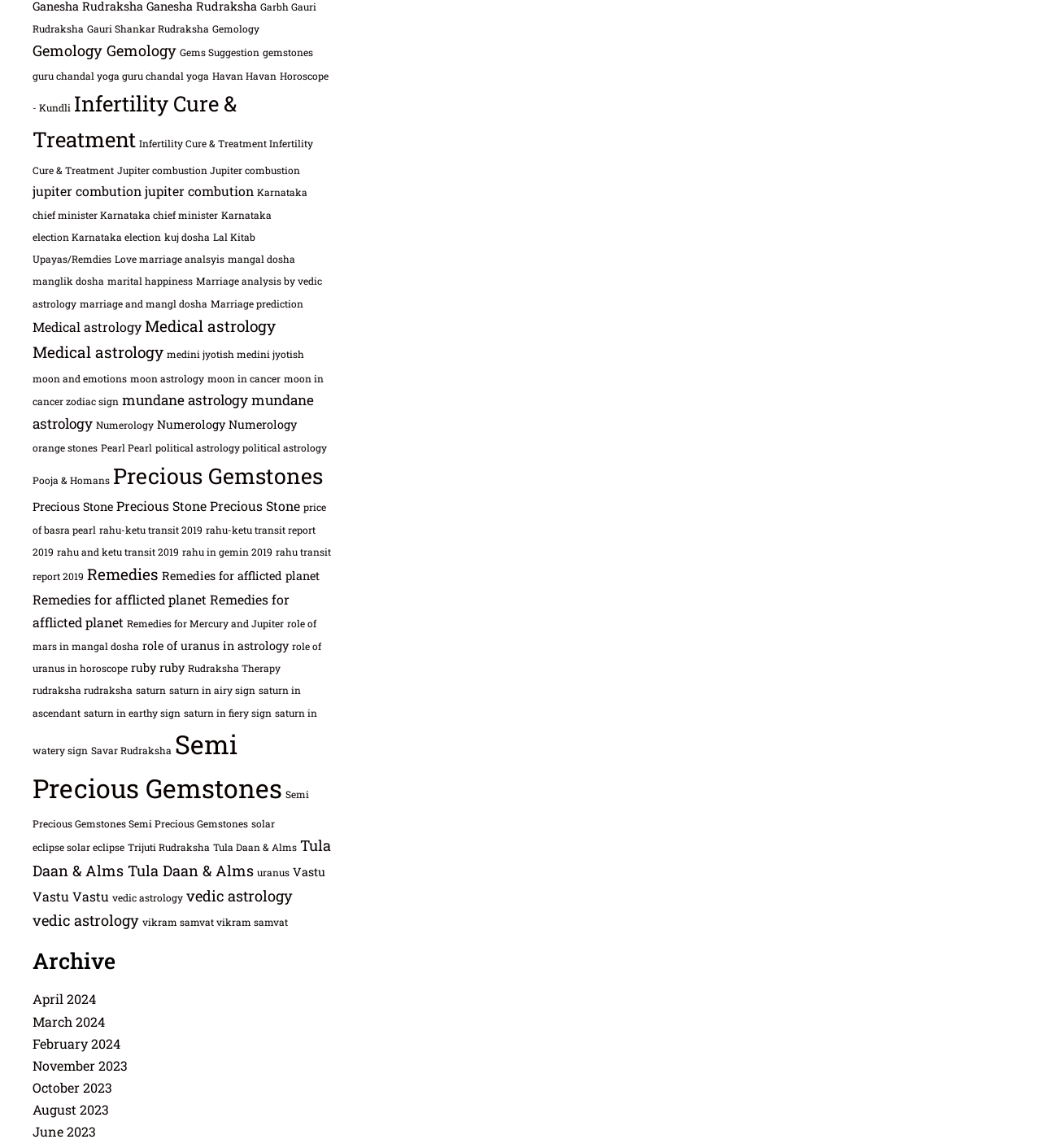Please identify the bounding box coordinates of the area that needs to be clicked to fulfill the following instruction: "View craftsmanship information."

None